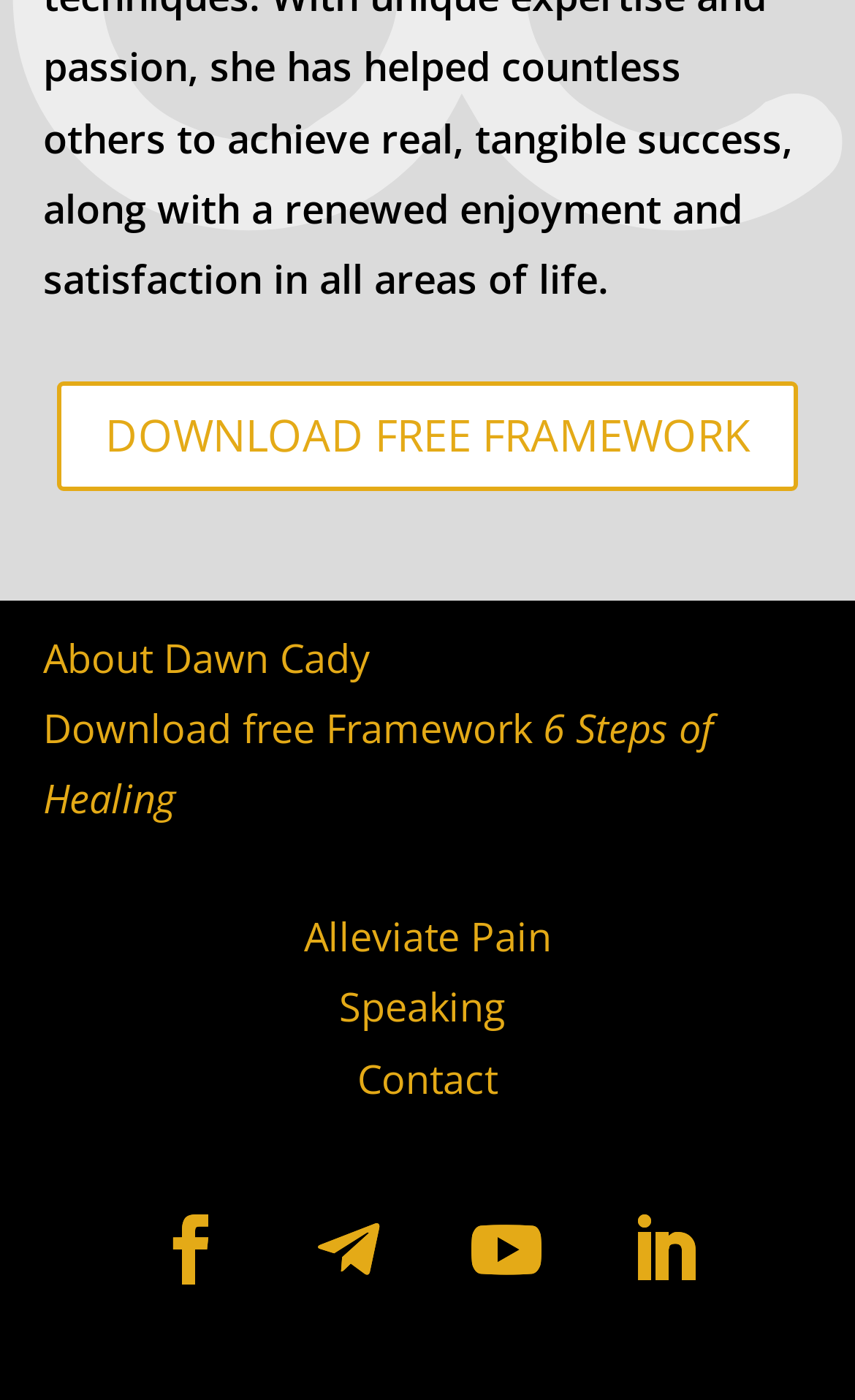Determine the bounding box coordinates for the area that needs to be clicked to fulfill this task: "Learn about Dawn Cady". The coordinates must be given as four float numbers between 0 and 1, i.e., [left, top, right, bottom].

[0.05, 0.45, 0.432, 0.488]